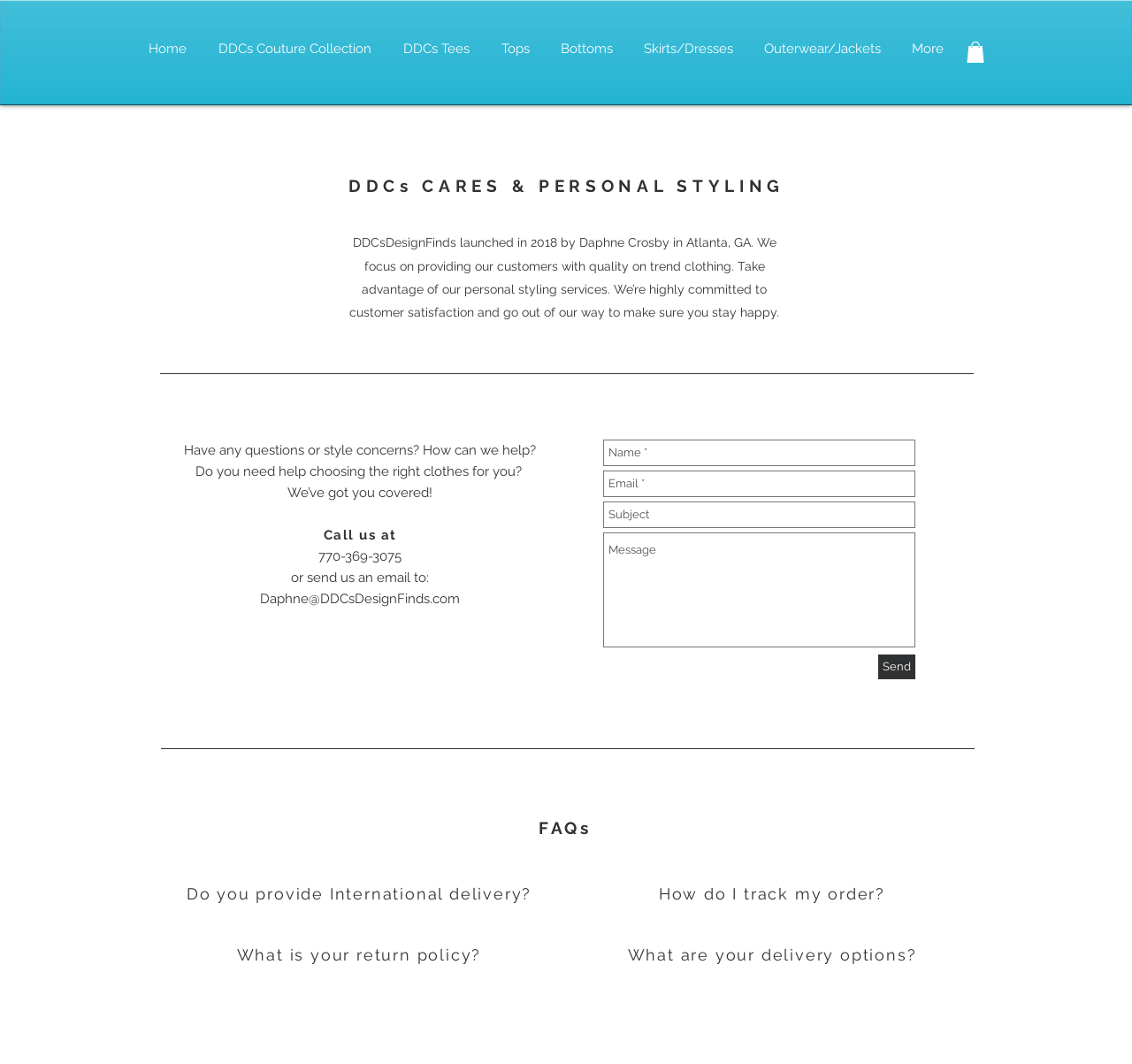What type of clothing does the website offer? Please answer the question using a single word or phrase based on the image.

Women's clothing